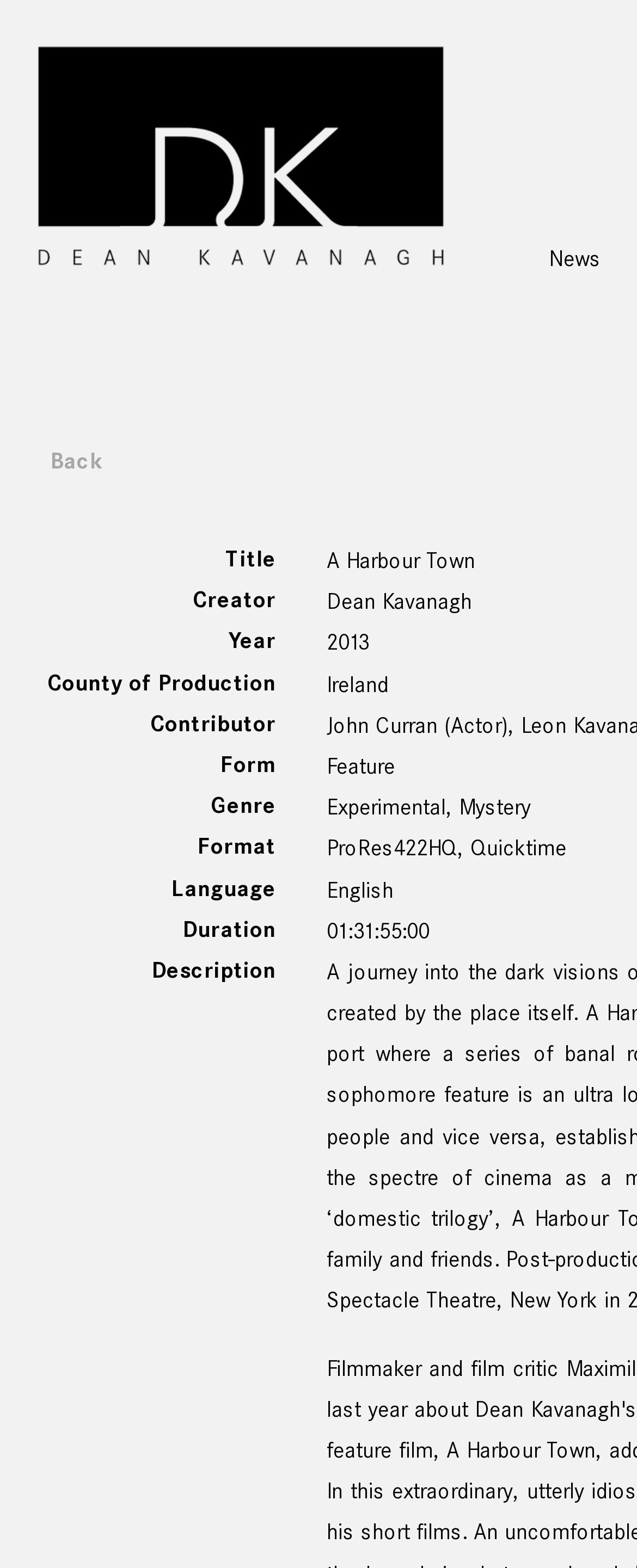Explain in detail what you observe on this webpage.

The webpage is about a film titled "A Harbour Town" directed by Dean Kavanagh. At the top-left corner, there is a link to an image "DK01.png". Below this image, there is a heading "News" with a link to it. 

On the left side of the page, there are two headings, "Back" and an empty heading, stacked vertically. Below these headings, there are several static text elements arranged vertically, displaying information about the film, including title, creator, year, county of production, contributor, form, genre, format, language, and duration.

On the right side of the page, there is a section with the same information as the left side, but with the actual details of the film "A Harbour Town" filled in. This section includes the title, director, year, country of production, format, genre, language, and duration of the film.